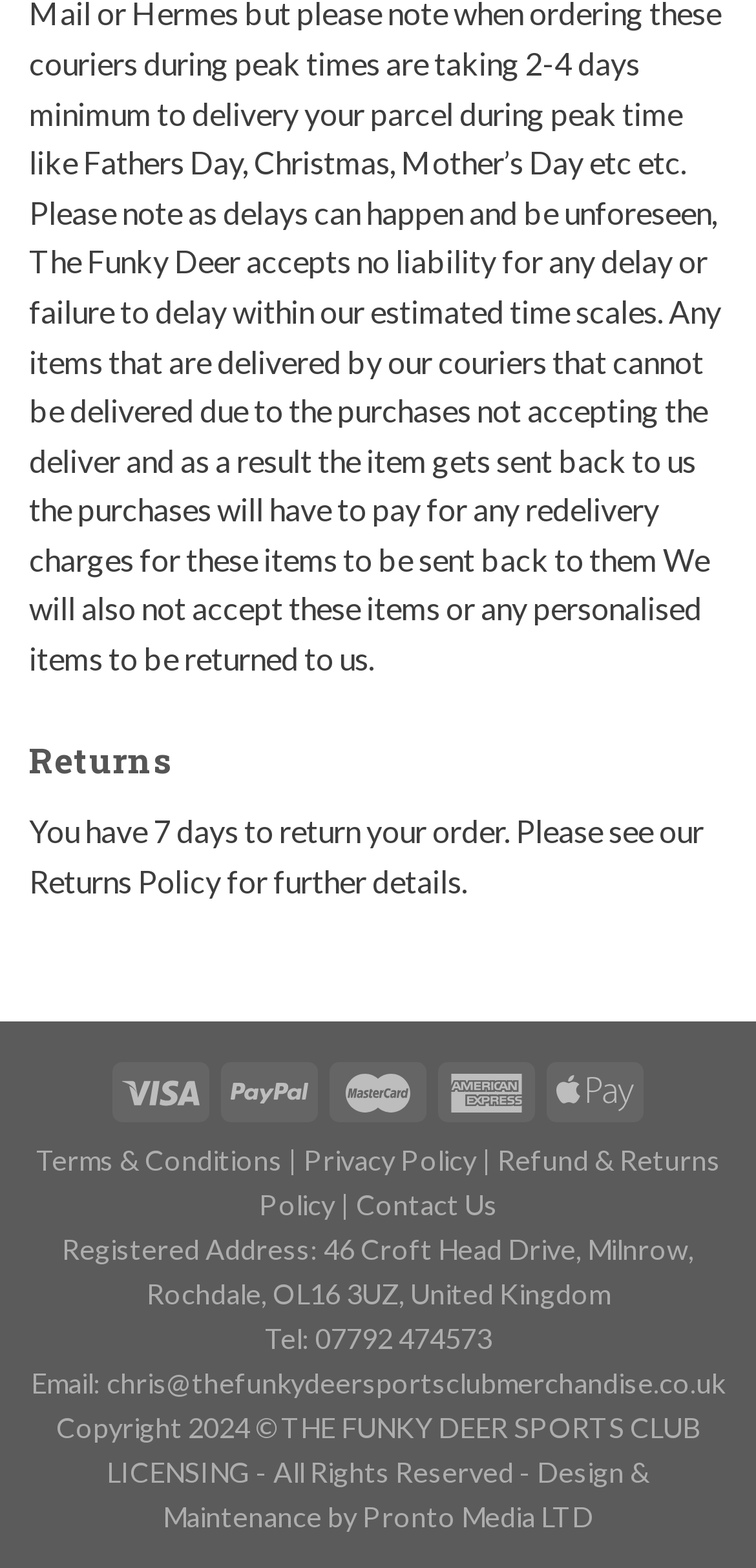Who designed the website?
Based on the image, respond with a single word or phrase.

Pronto Media LTD